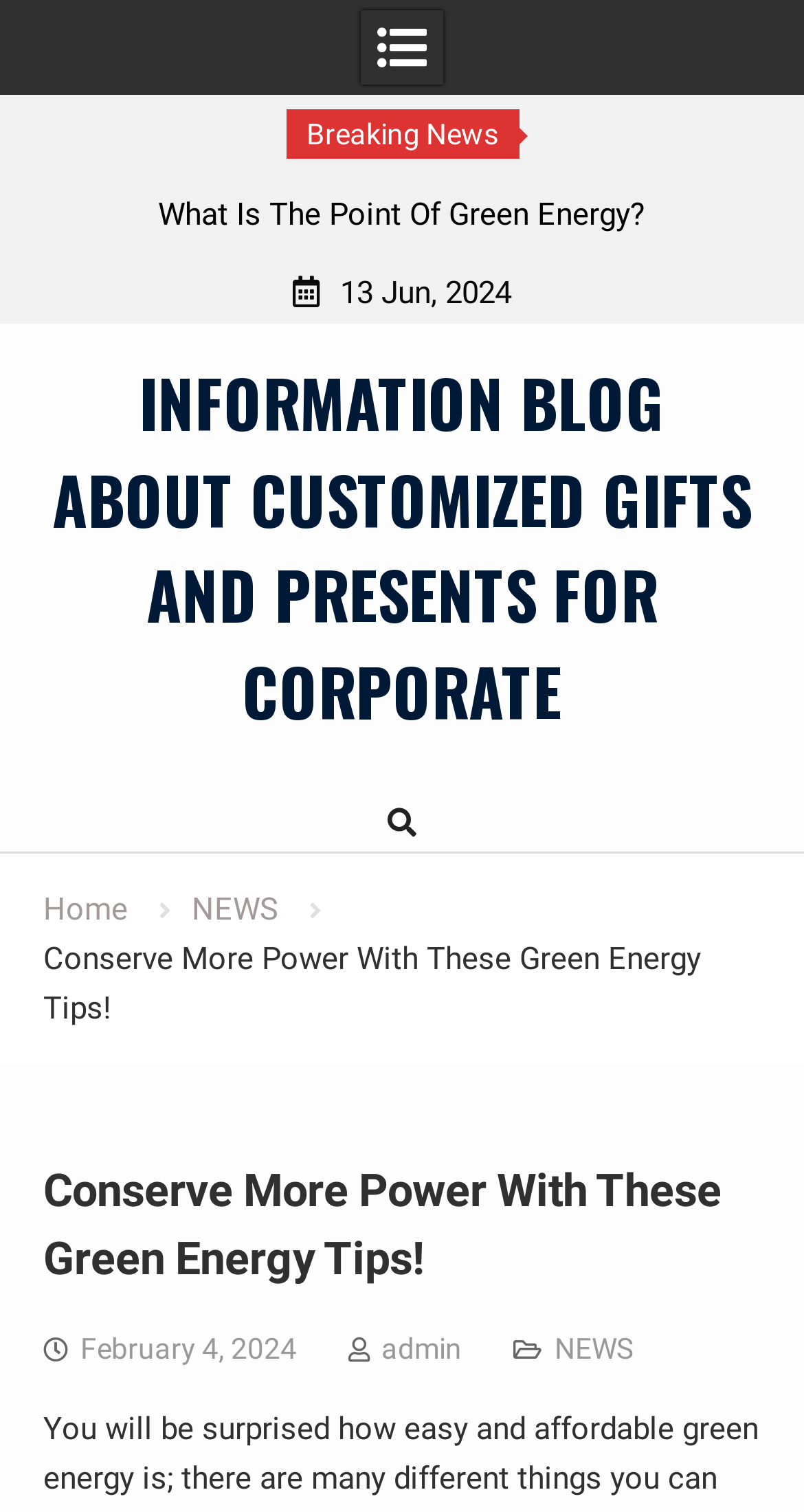Please identify the bounding box coordinates of the element that needs to be clicked to execute the following command: "Go to Press Room". Provide the bounding box using four float numbers between 0 and 1, formatted as [left, top, right, bottom].

None